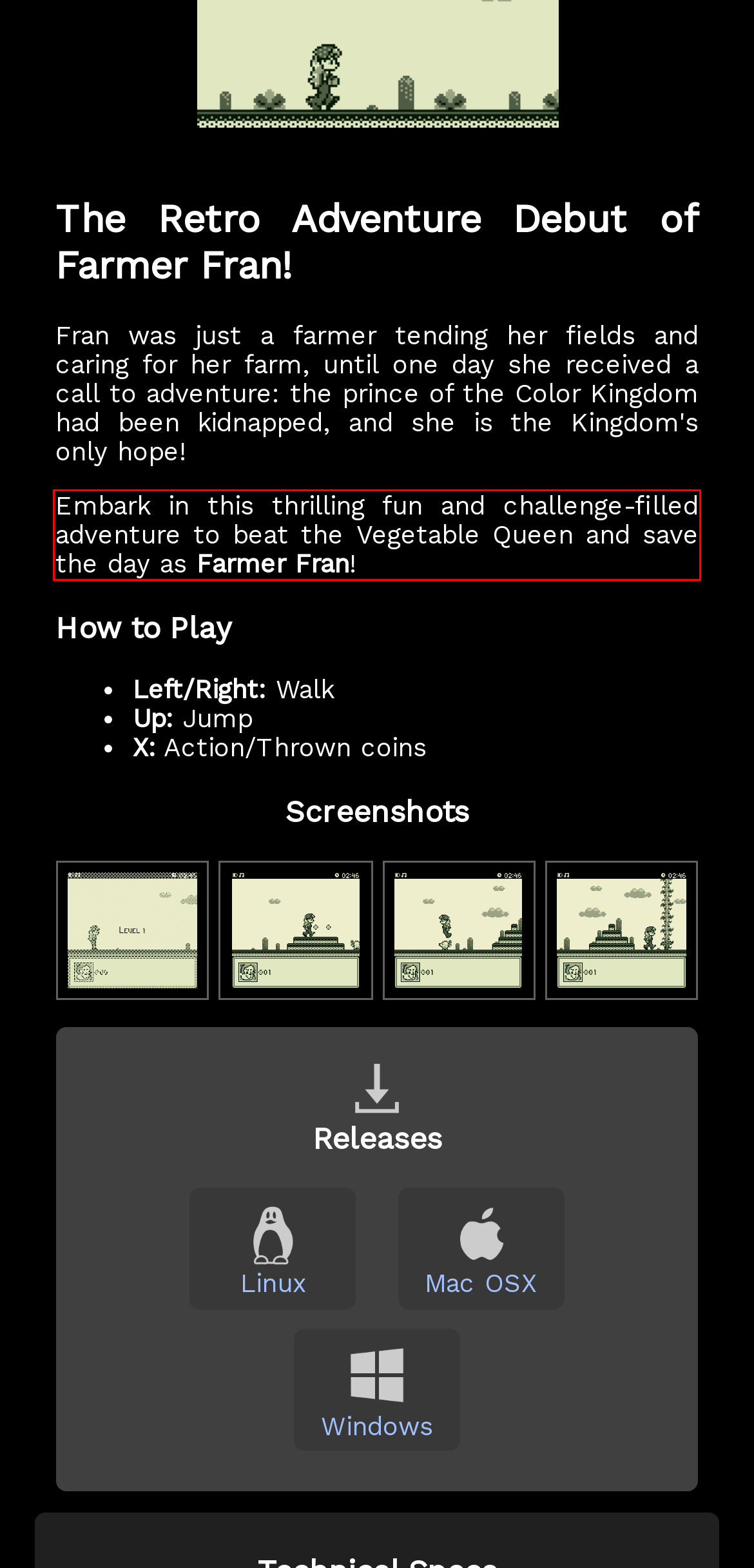Using the provided webpage screenshot, recognize the text content in the area marked by the red bounding box.

Embark in this thrilling fun and challenge-filled adventure to beat the Vegetable Queen and save the day as Farmer Fran!